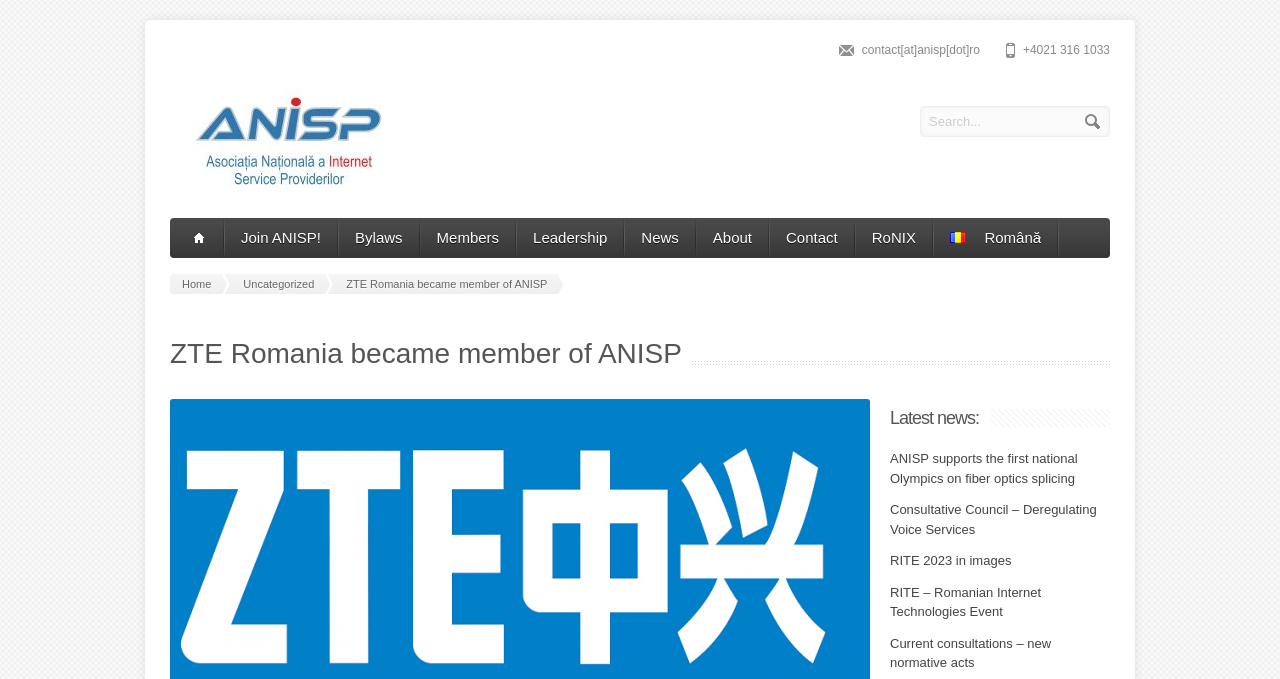Locate the heading on the webpage and return its text.

ZTE Romania became member of ANISP